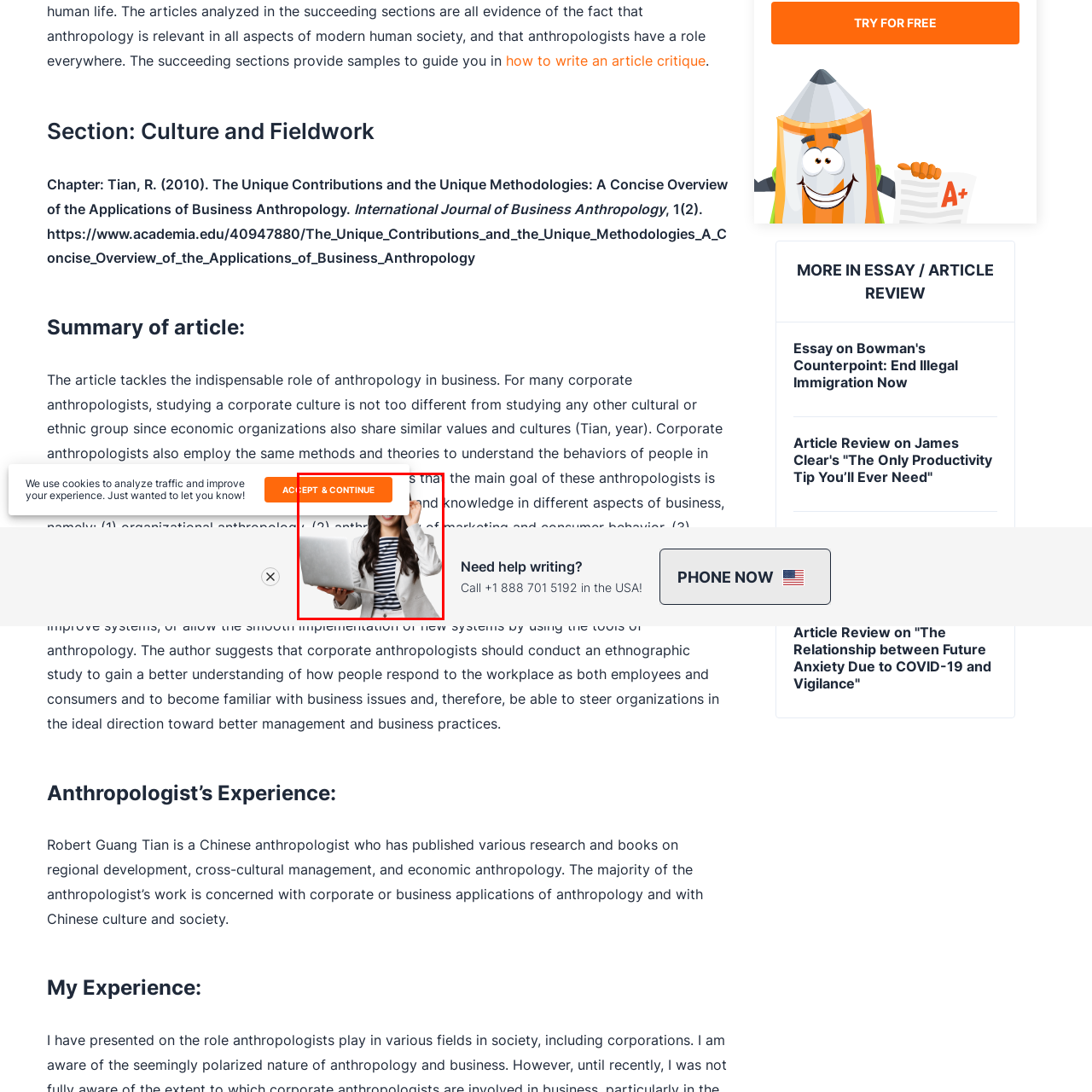Describe in detail the contents of the image highlighted within the red box.

The image features a woman dressed in a stylish white blazer and a striped shirt, confidently holding a laptop with her left hand. She seems engaged and approachable, possibly representing a professional setting where collaboration and innovation are key. The background is subtly blurred, directing attention to her and the content she presents. Overlaid on the image is a bright orange button that reads "ACCEPT & CONTINUE," suggesting an interactive element, possibly indicating a step in a web application or service. This imagery conveys themes of professionalism, modernity, and engagement in a business or academic context.